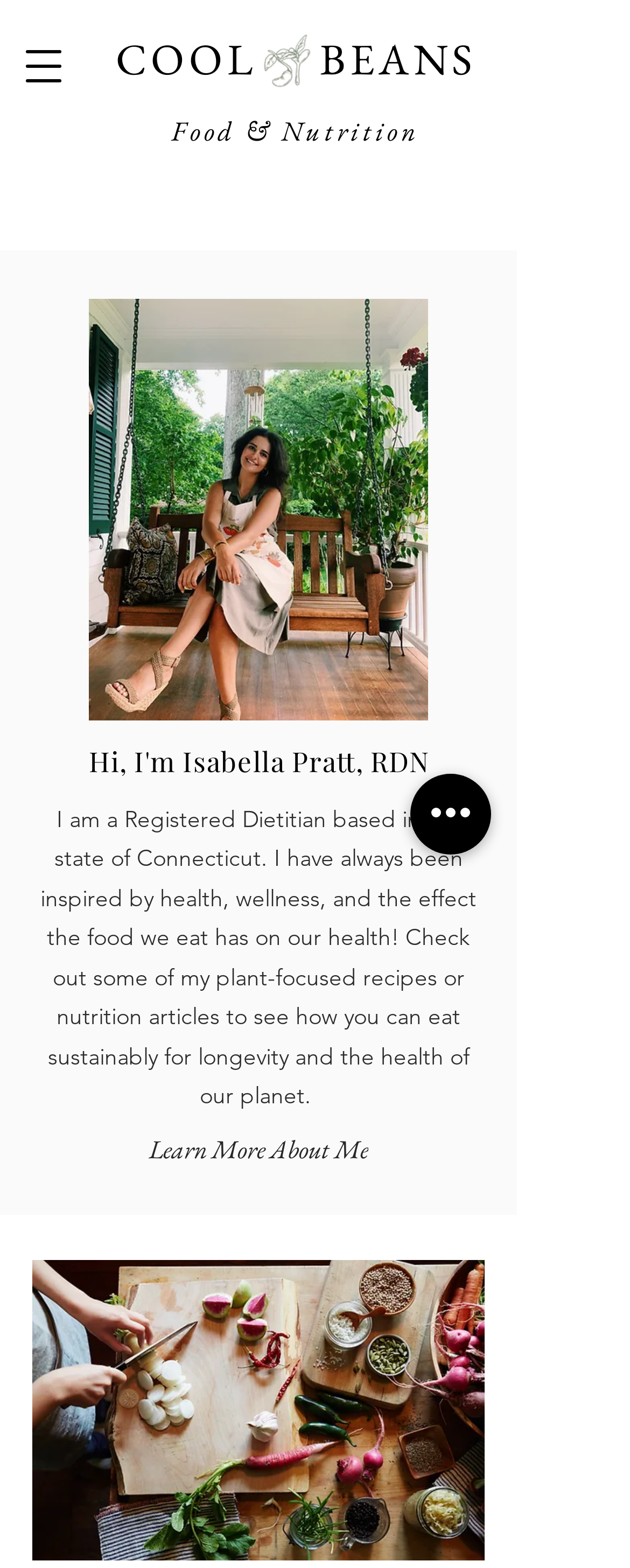What is the main title displayed on this webpage?

Food & Nutrition